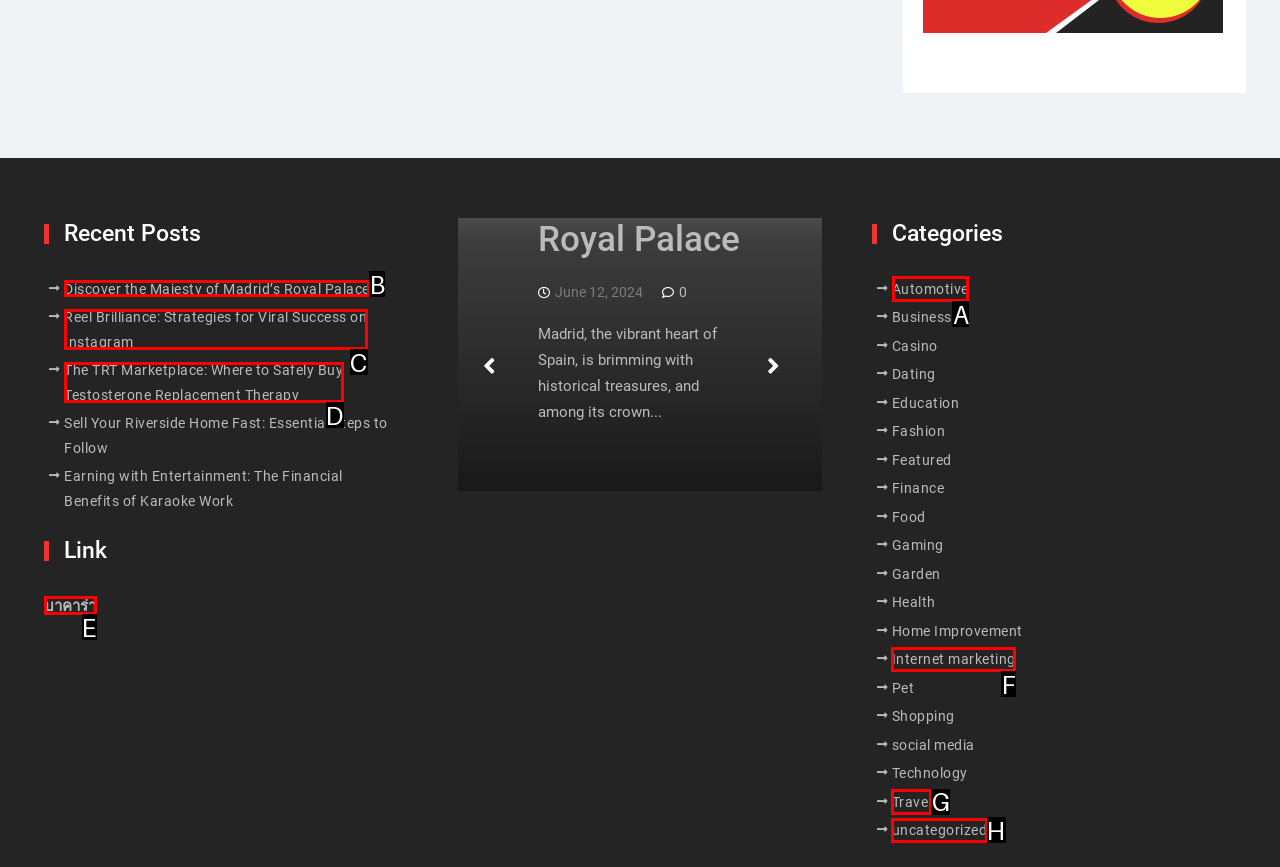Tell me which UI element to click to fulfill the given task: Click the 'Request a Quote' button. Respond with the letter of the correct option directly.

None